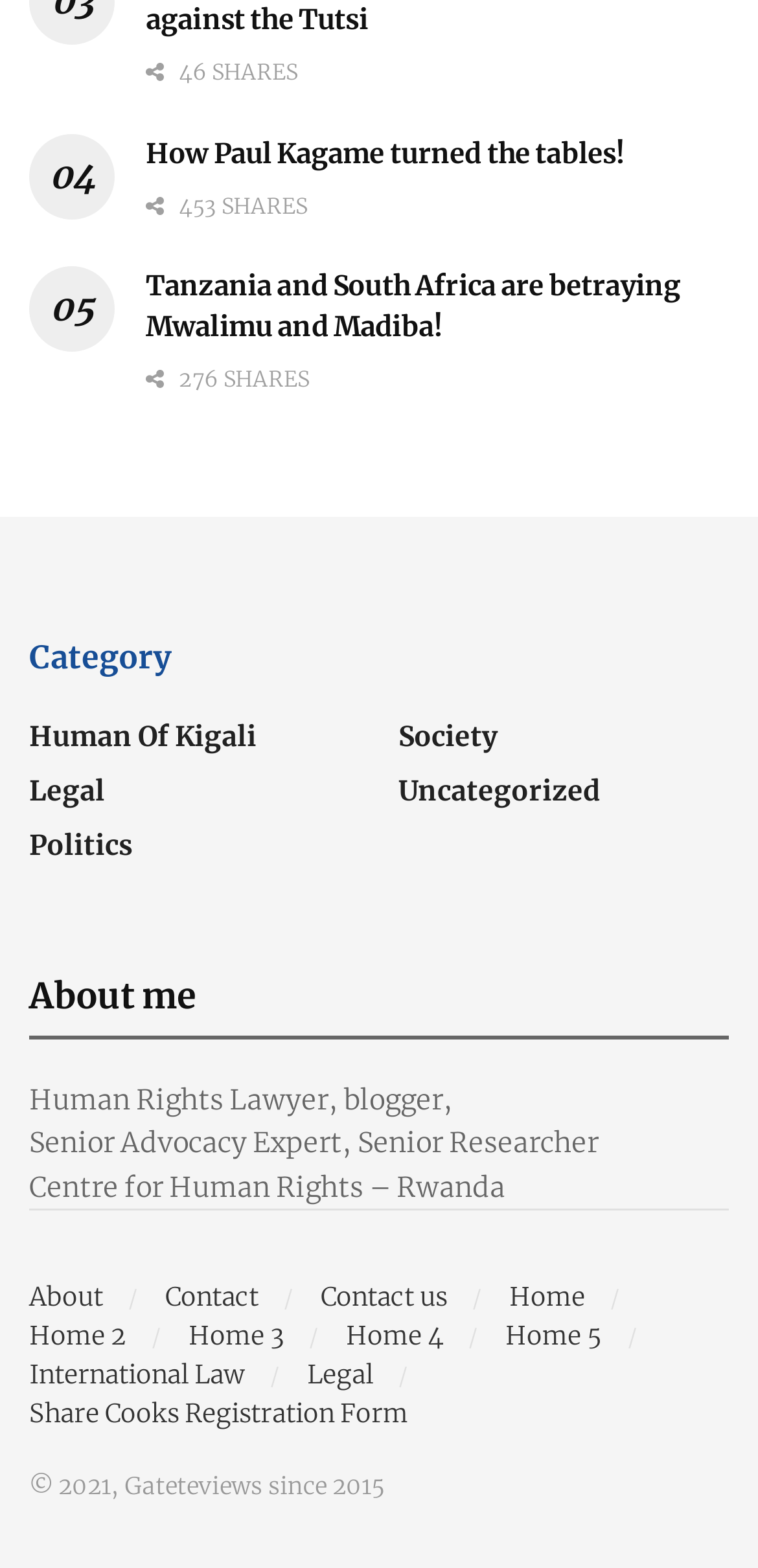How many shares does the second article have?
Examine the image and give a concise answer in one word or a short phrase.

453